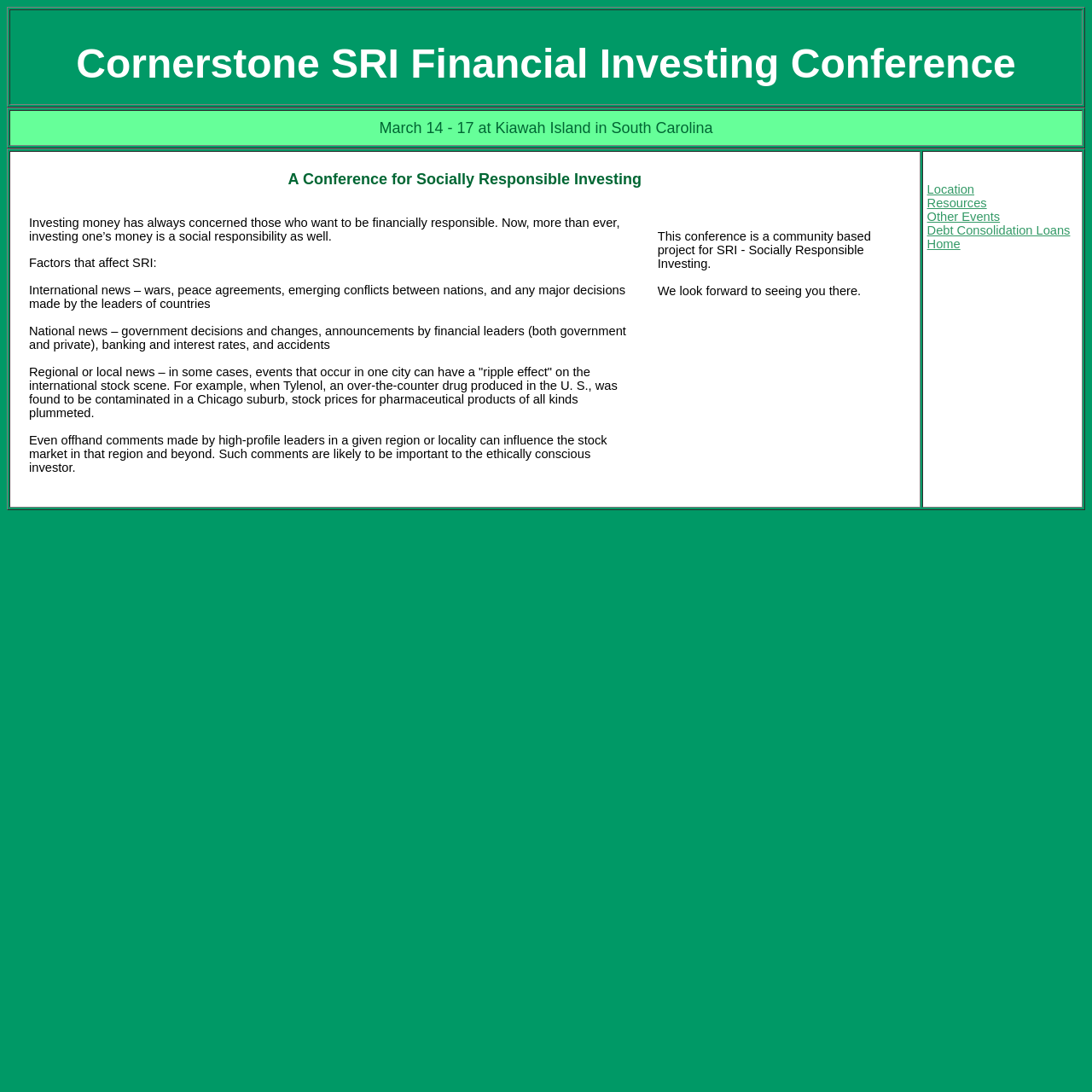Generate a detailed explanation of the webpage's features and information.

The webpage is about the Cornerstone SRI Financial Investing Conference, which is taking place from March 14 to 17 at Kiawah Island in South Carolina. 

At the top of the page, there is a title "Cornerstone SRI Financial Investing Conference" followed by a subtitle "March 14 - 17 at Kiawah Island in South Carolina". 

Below the title, there is a large block of text that explains the concept of Socially Responsible Investing (SRI). The text is divided into two sections. The first section introduces the idea of SRI, stating that investing money is not only a financial responsibility but also a social one. The second section lists factors that affect SRI, including international news, national news, and regional or local news. 

To the right of the large block of text, there are five links: "Location", "Resources", "Other Events", "Debt Consolidation Loans", and "Home". These links are aligned vertically and are positioned near the top of the page.